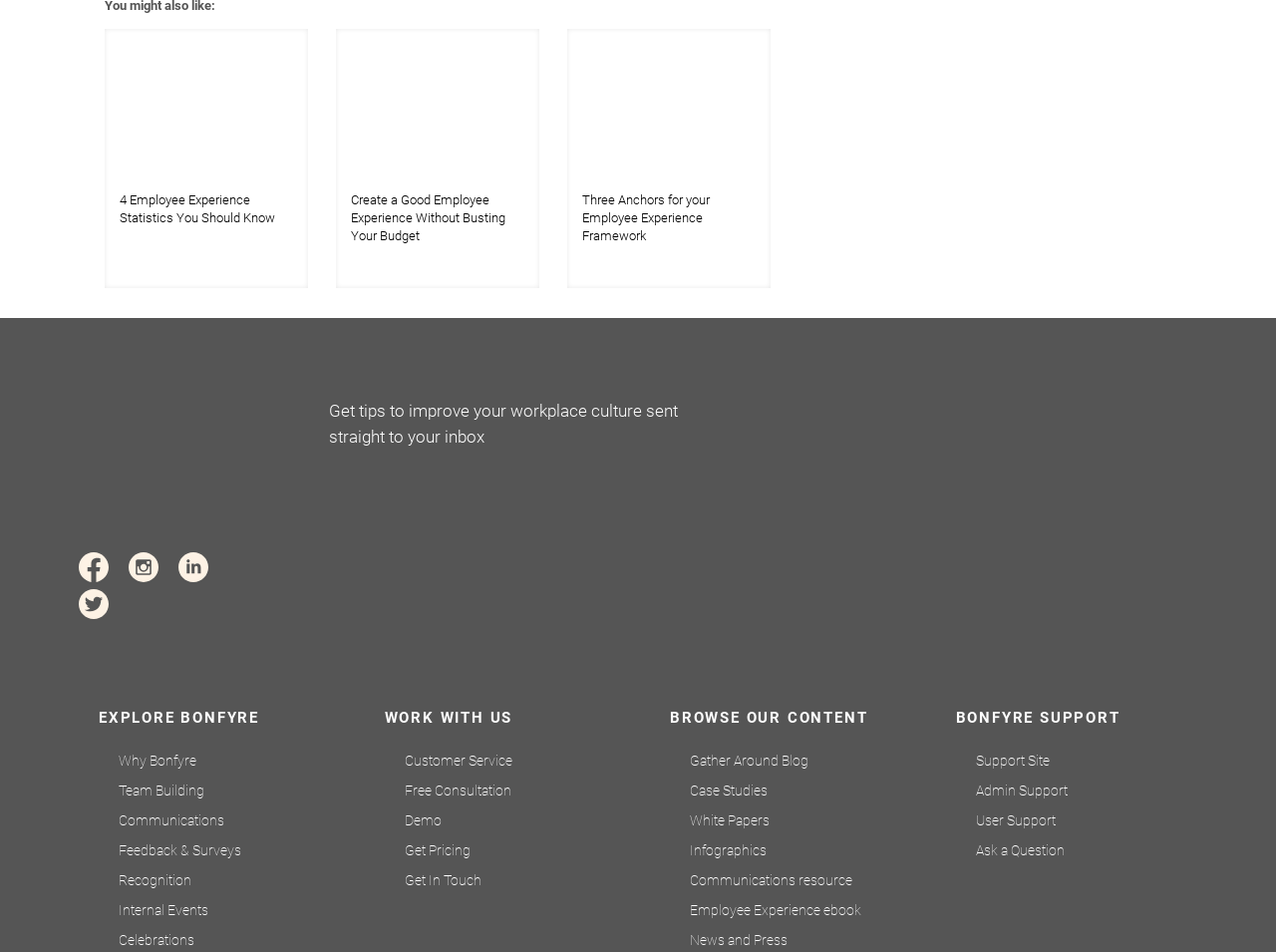Find the bounding box coordinates of the element's region that should be clicked in order to follow the given instruction: "Get tips on improving workplace culture". The coordinates should consist of four float numbers between 0 and 1, i.e., [left, top, right, bottom].

[0.258, 0.421, 0.531, 0.469]